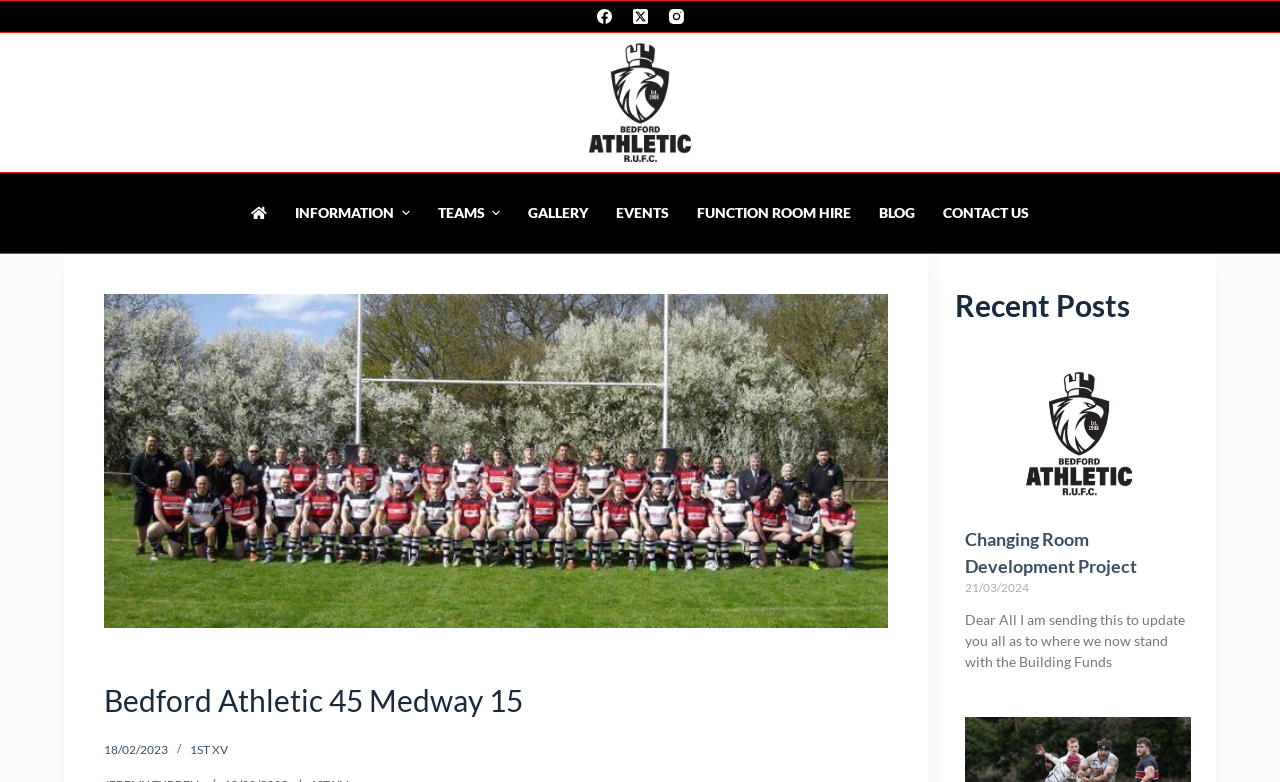Determine the bounding box coordinates for the HTML element mentioned in the following description: "Contact Us". The coordinates should be a list of four floats ranging from 0 to 1, represented as [left, top, right, bottom].

[0.726, 0.221, 0.804, 0.324]